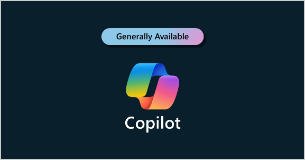What is the status of Copilot?
From the image, provide a succinct answer in one word or a short phrase.

Generally Available